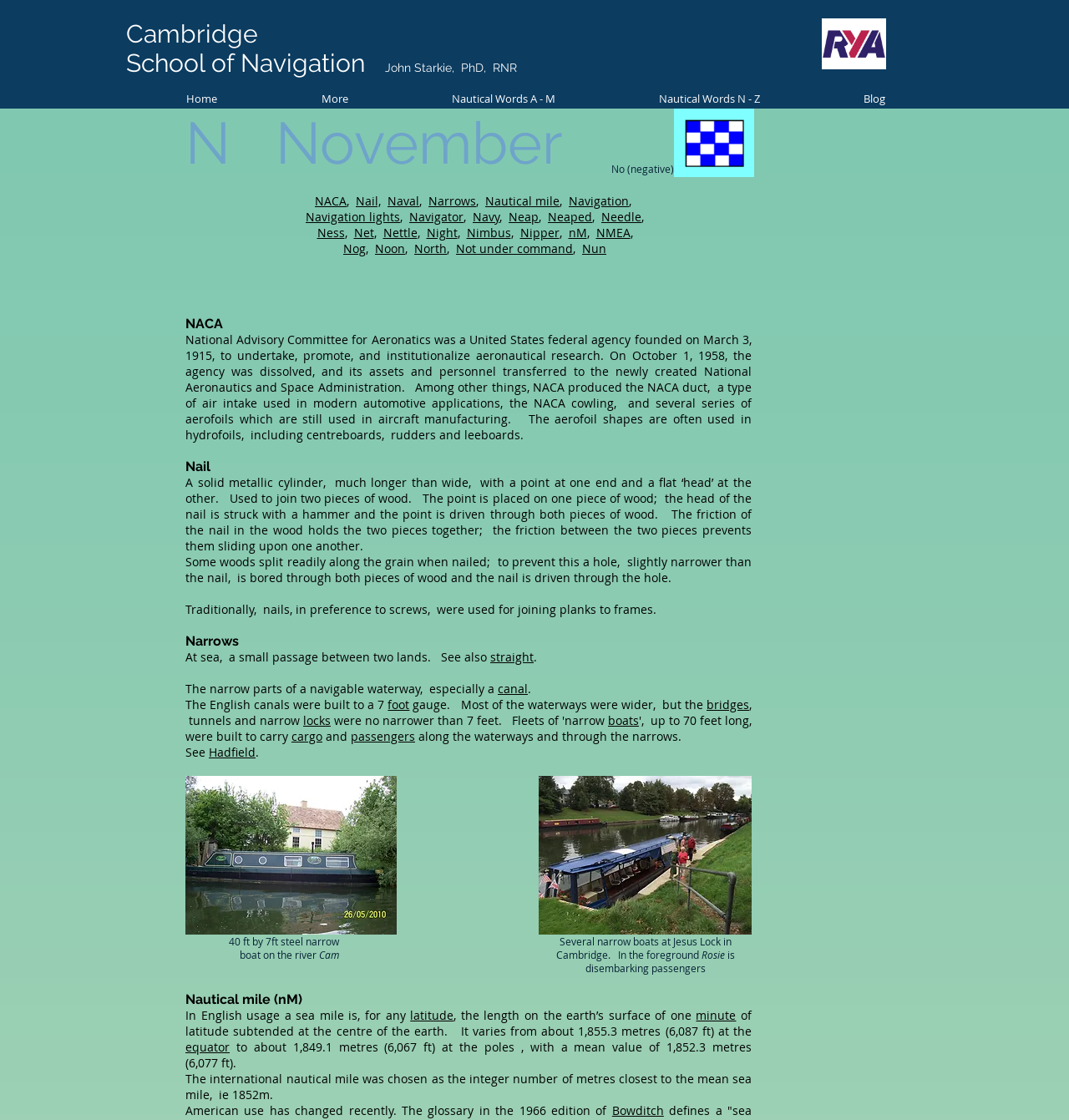Using the given description, provide the bounding box coordinates formatted as (top-left x, top-left y, bottom-right x, bottom-right y), with all values being floating point numbers between 0 and 1. Description: Navigation lights

[0.286, 0.186, 0.374, 0.201]